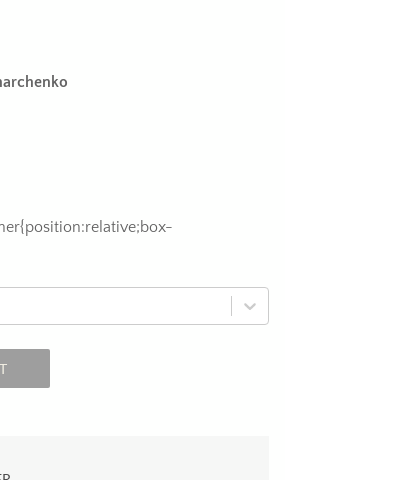Using the information in the image, give a detailed answer to the following question: What is the shape of the center of the pendant?

The caption describes the center of the pendant as a striking sphere-shaped center that cradles a natural pearl, implying that the center of the pendant has a spherical shape.